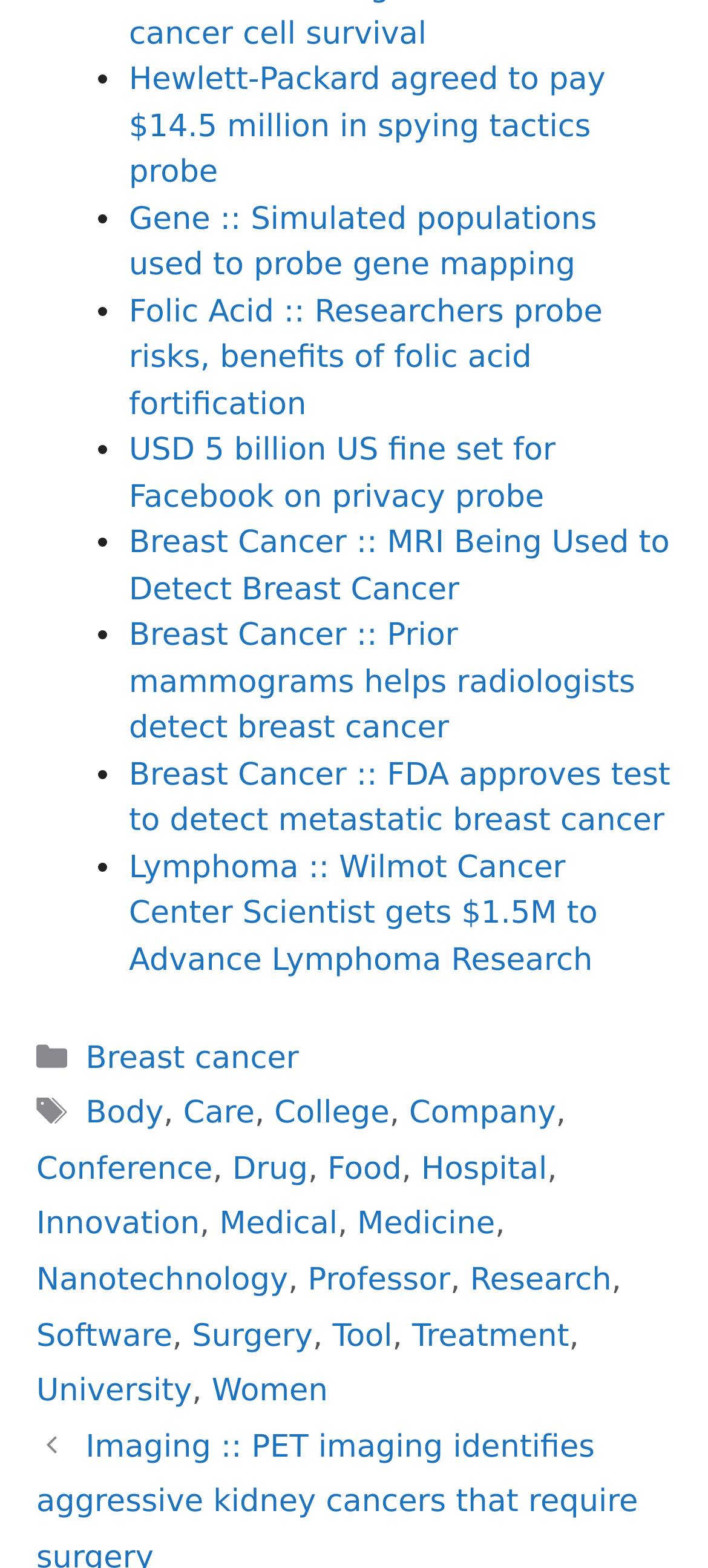Can you find the bounding box coordinates for the element that needs to be clicked to execute this instruction: "Click on the link about Wilmot Cancer Center's Lymphoma research"? The coordinates should be given as four float numbers between 0 and 1, i.e., [left, top, right, bottom].

[0.182, 0.542, 0.844, 0.624]